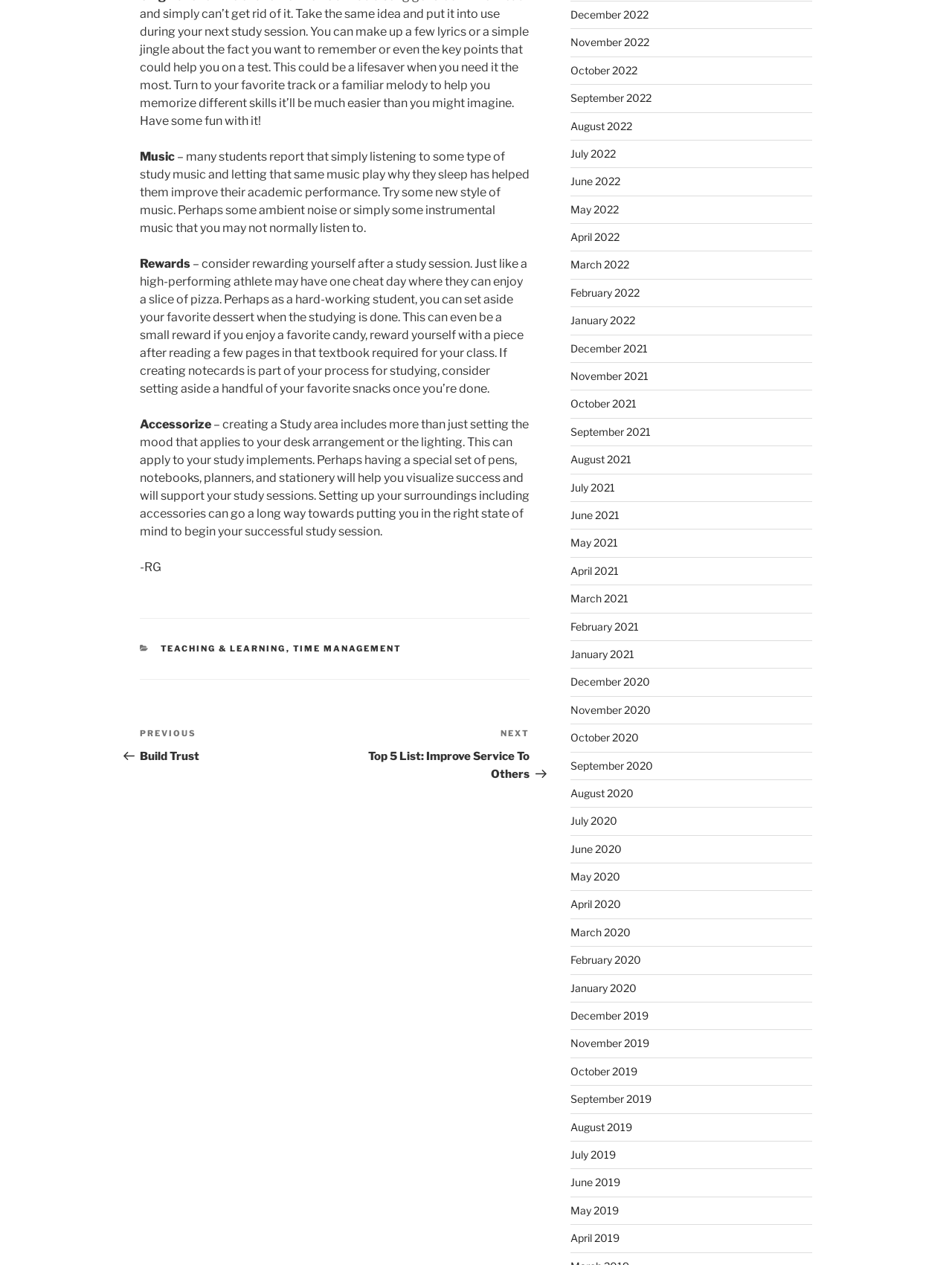Use a single word or phrase to answer the question:
What is the title of the previous post?

Build Trust